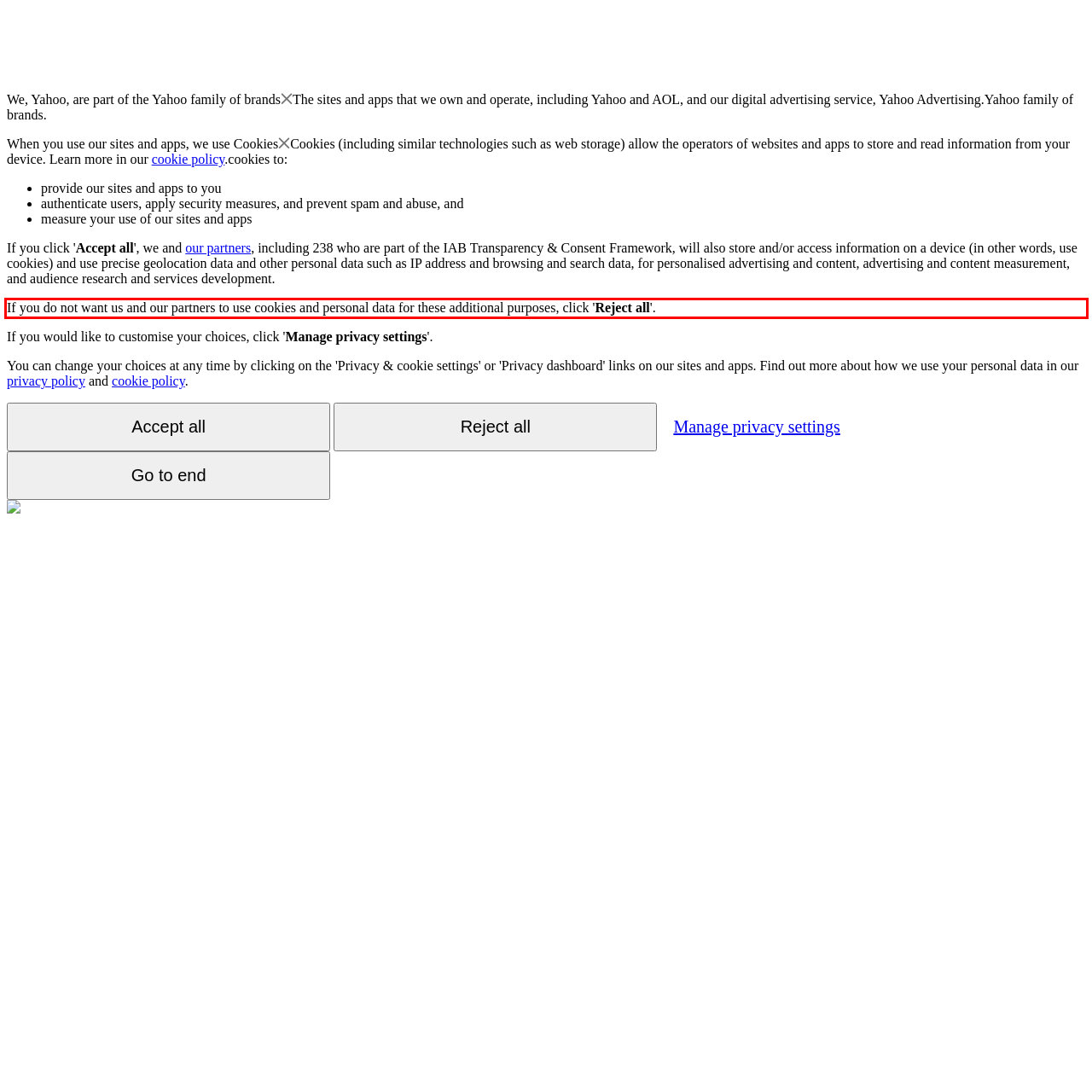Using the provided screenshot, read and generate the text content within the red-bordered area.

If you do not want us and our partners to use cookies and personal data for these additional purposes, click 'Reject all'.